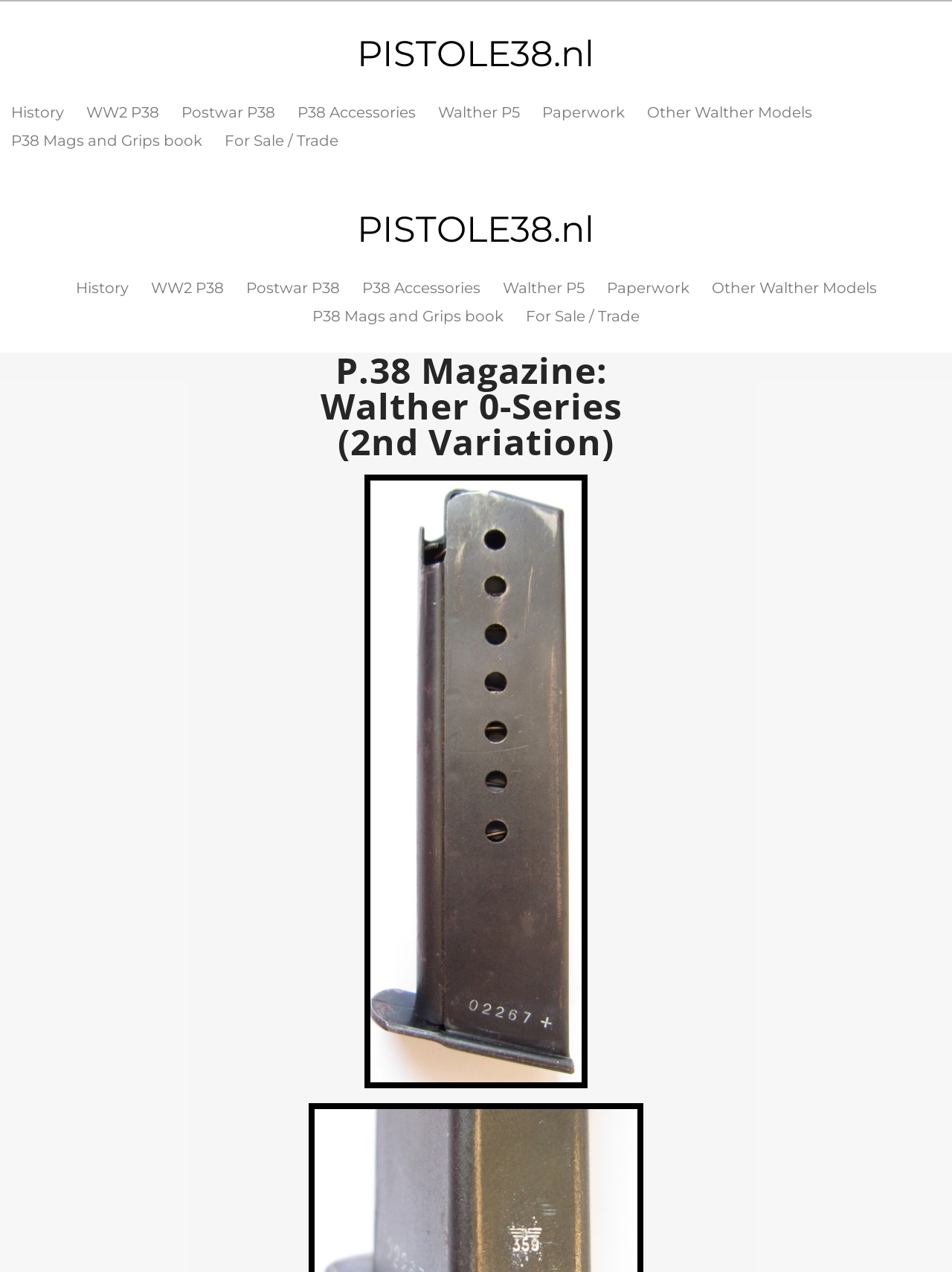Extract the bounding box coordinates for the HTML element that matches this description: "Other Walther Models". The coordinates should be four float numbers between 0 and 1, i.e., [left, top, right, bottom].

[0.736, 0.215, 0.932, 0.237]